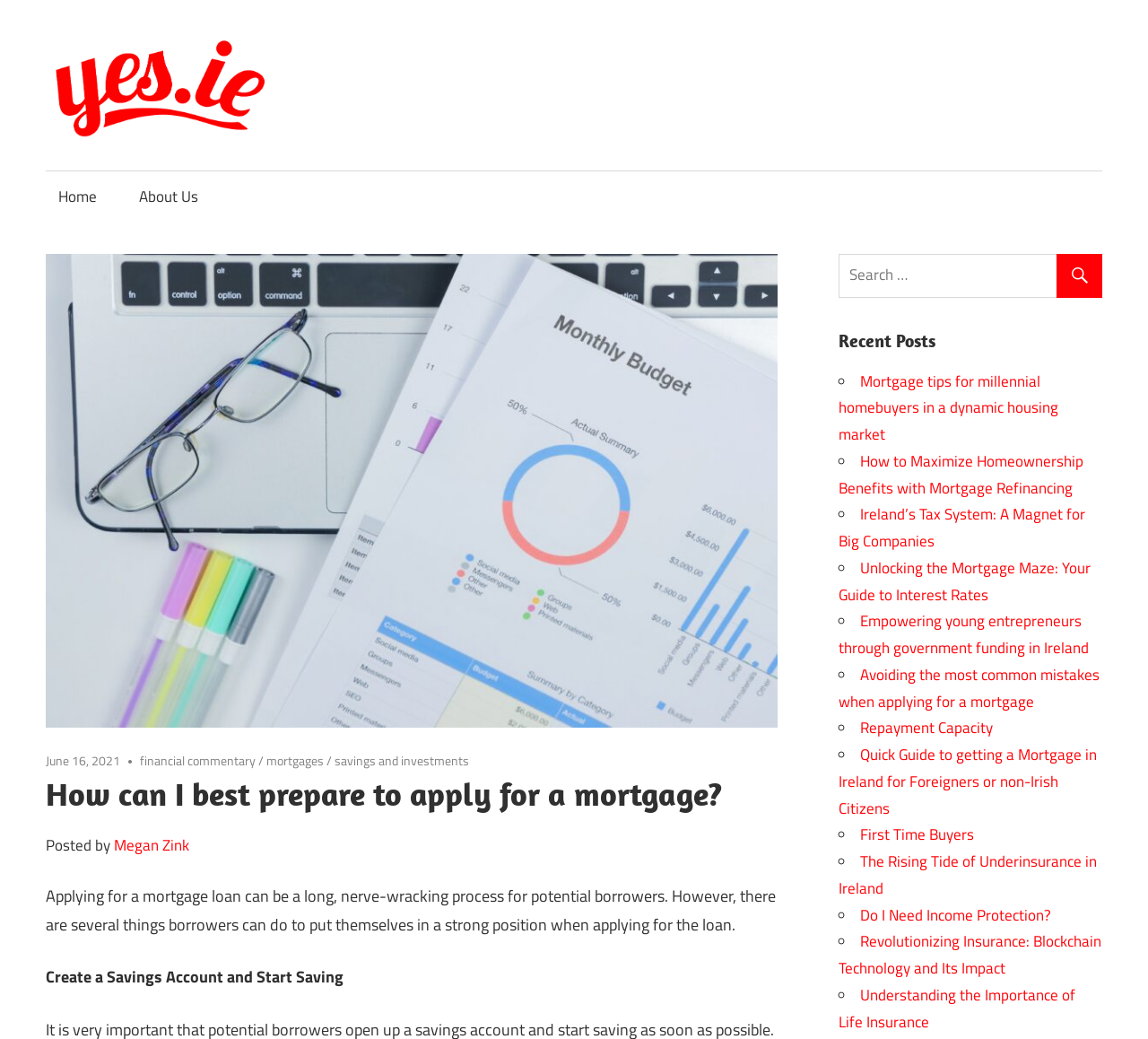What is the purpose of creating a savings account?
Using the image as a reference, deliver a detailed and thorough answer to the question.

The purpose of creating a savings account can be determined by reading the text 'Create a Savings Account and Start Saving' which is part of the blog post's content. The context of the post suggests that creating a savings account is one of the things borrowers can do to put themselves in a strong position when applying for a mortgage.